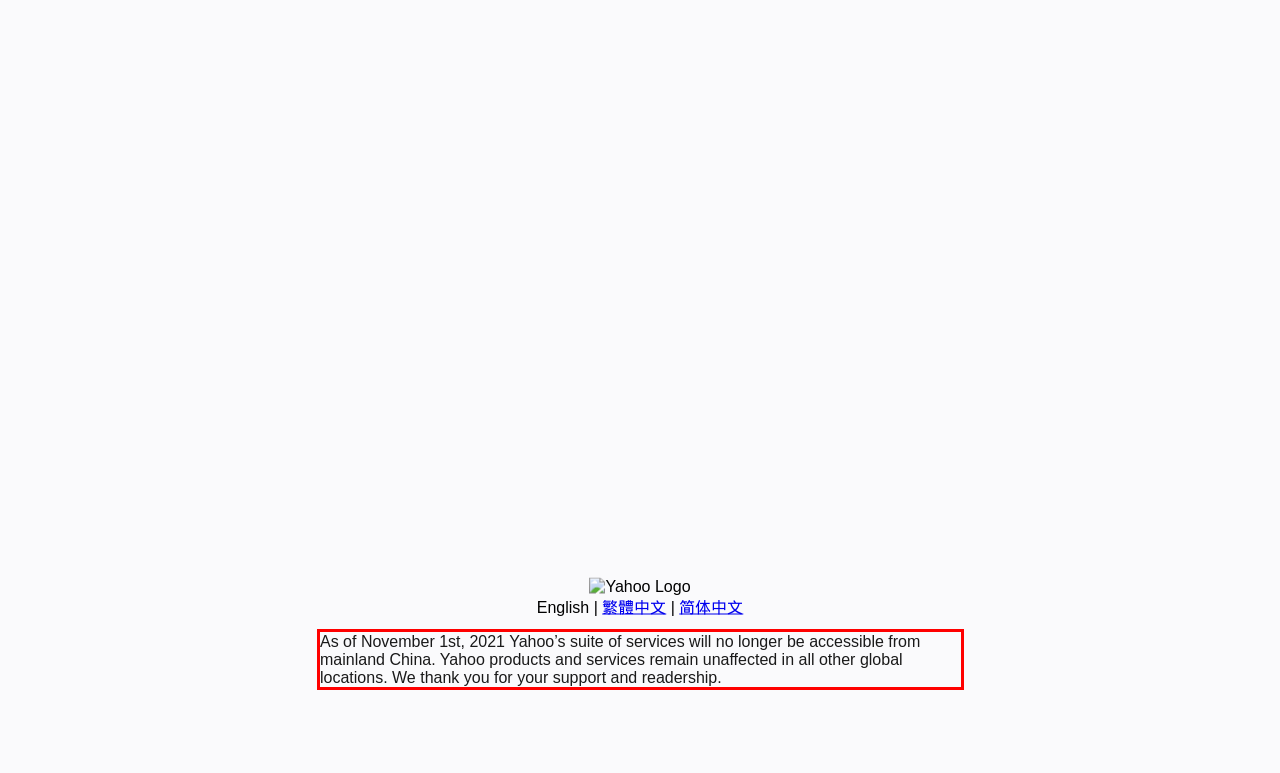Please extract the text content within the red bounding box on the webpage screenshot using OCR.

As of November 1st, 2021 Yahoo’s suite of services will no longer be accessible from mainland China. Yahoo products and services remain unaffected in all other global locations. We thank you for your support and readership.